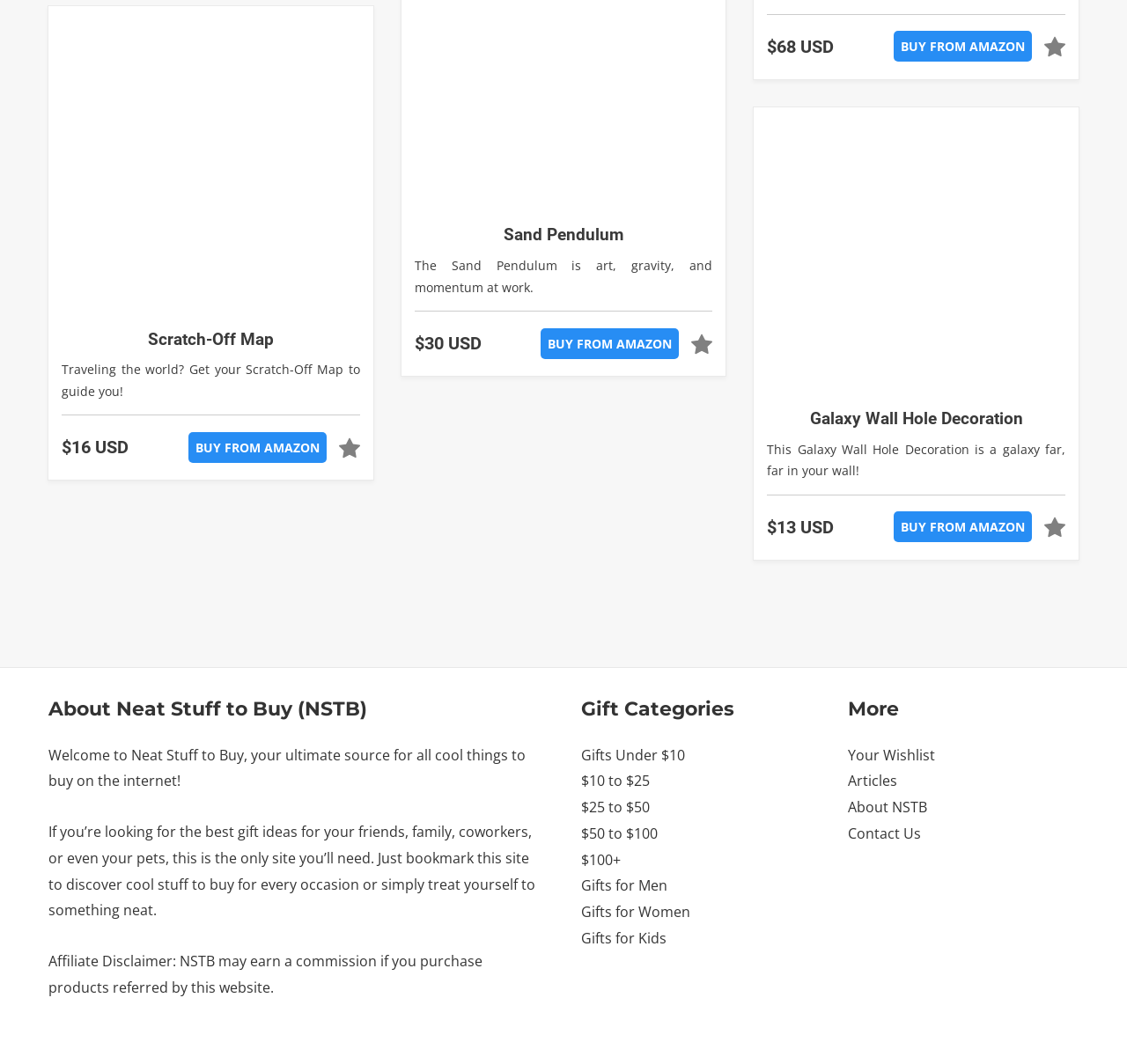Specify the bounding box coordinates (top-left x, top-left y, bottom-right x, bottom-right y) of the UI element in the screenshot that matches this description: alt="follow on facebook"

[0.043, 0.977, 0.168, 0.995]